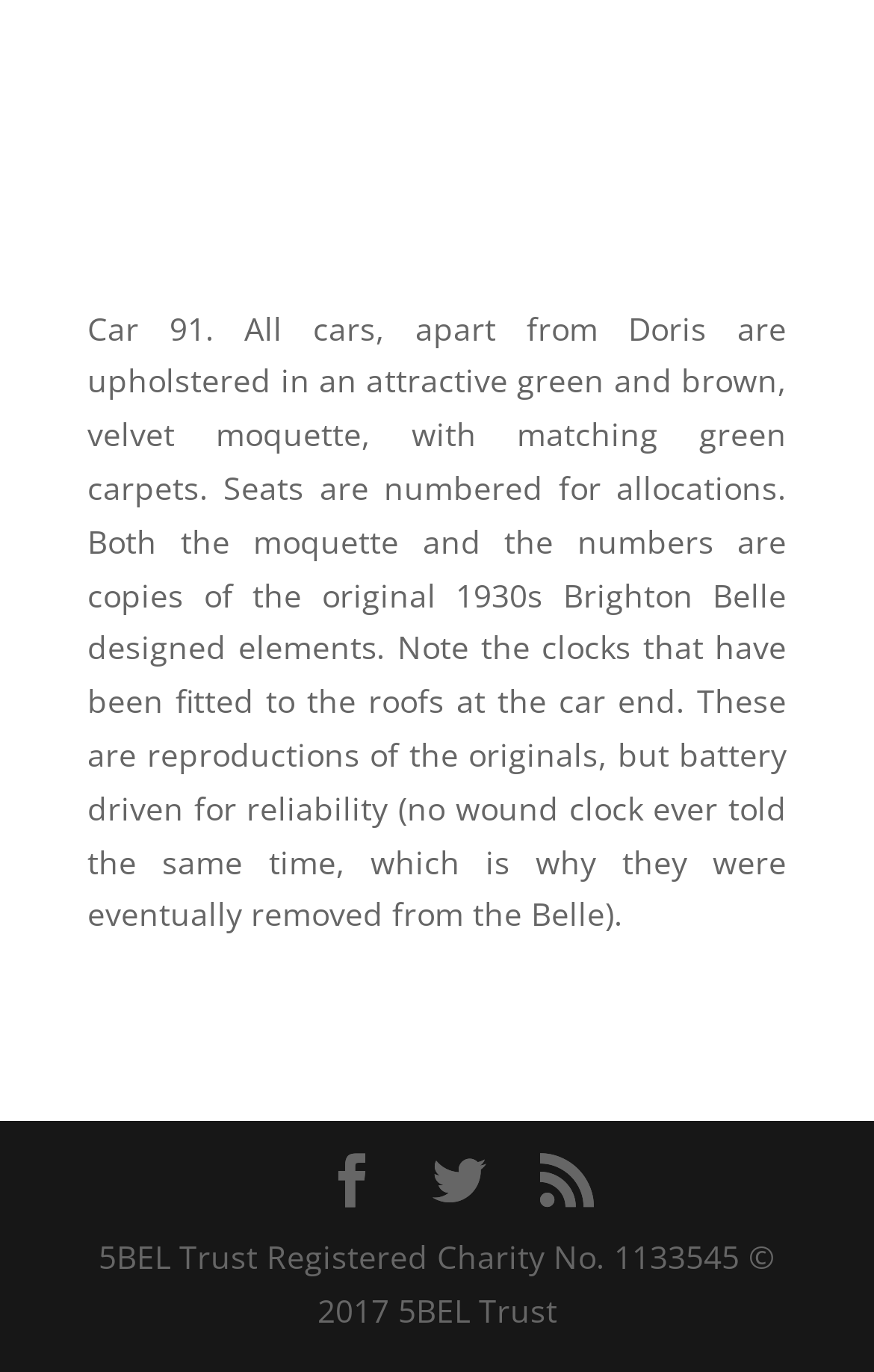Using the information in the image, give a comprehensive answer to the question: 
What is the purpose of the clocks on the car end?

The StaticText element mentions that 'These are reproductions of the originals, but battery driven for reliability (no wound clock ever told the same time, which is why they were eventually removed from the Belle).' This implies that the clocks on the car end are for reliability purposes.